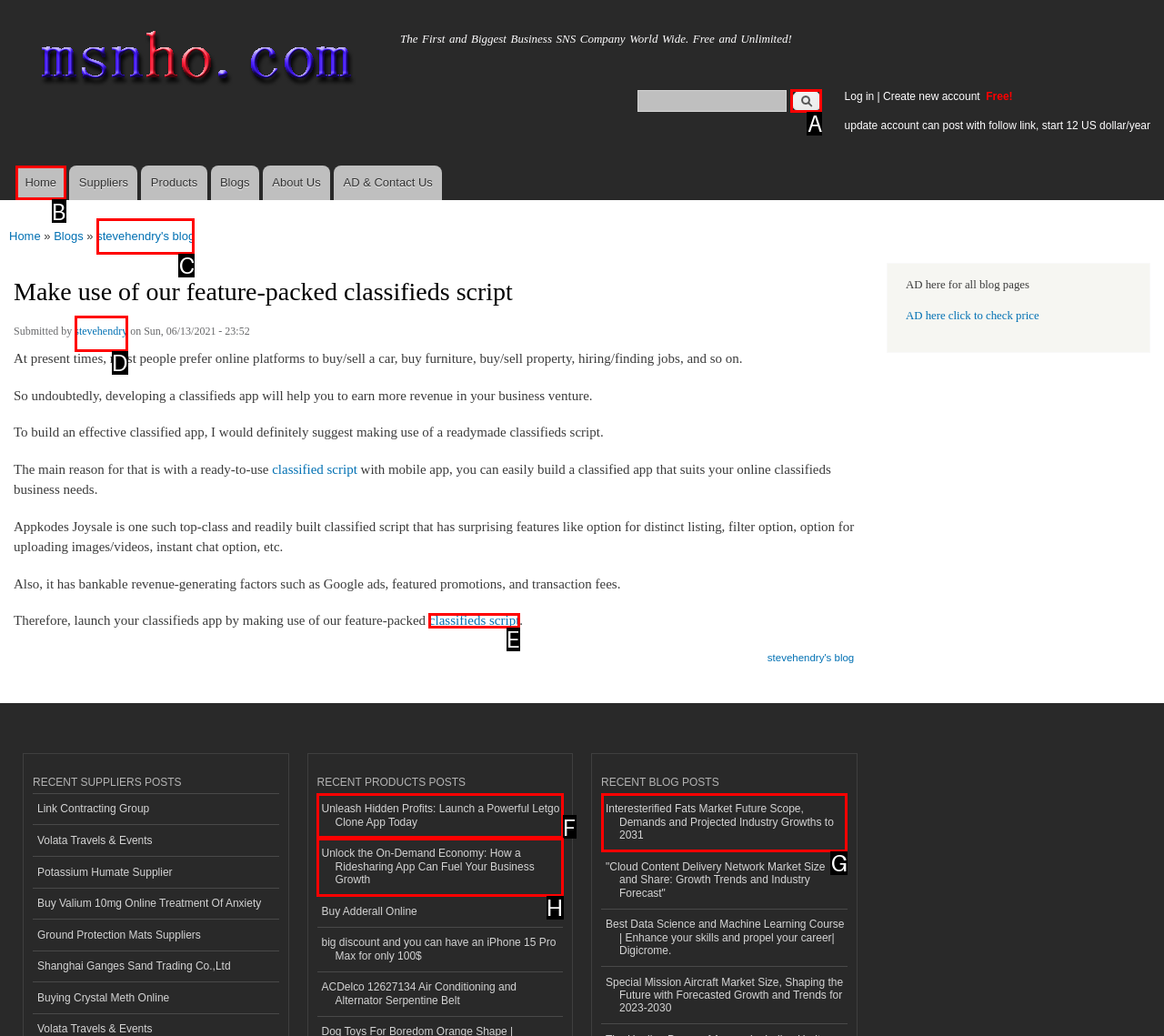For the instruction: Read stevehendry's blog, which HTML element should be clicked?
Respond with the letter of the appropriate option from the choices given.

C